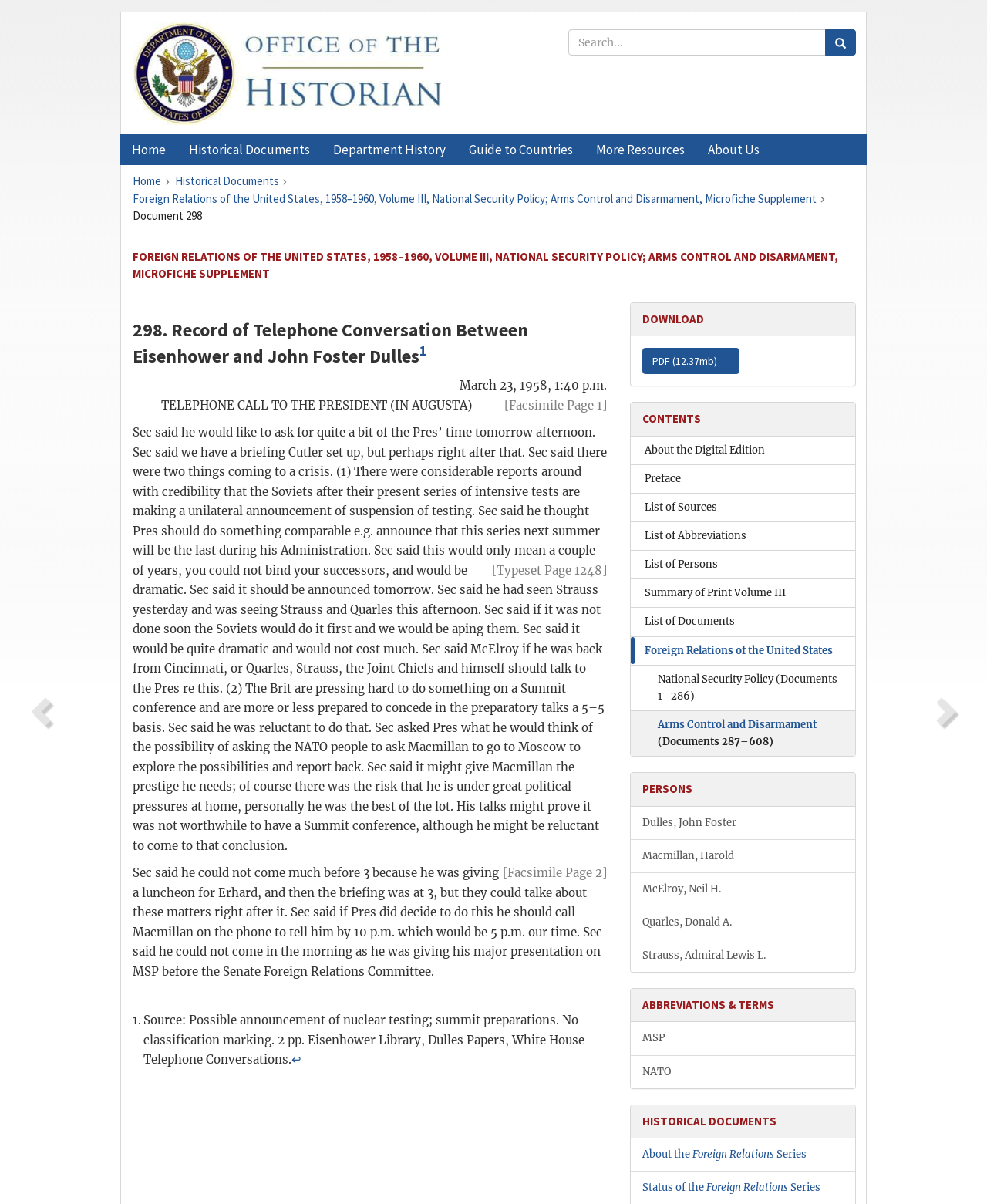How many links are there in the breadcrumbs navigation?
Look at the image and answer the question using a single word or phrase.

4